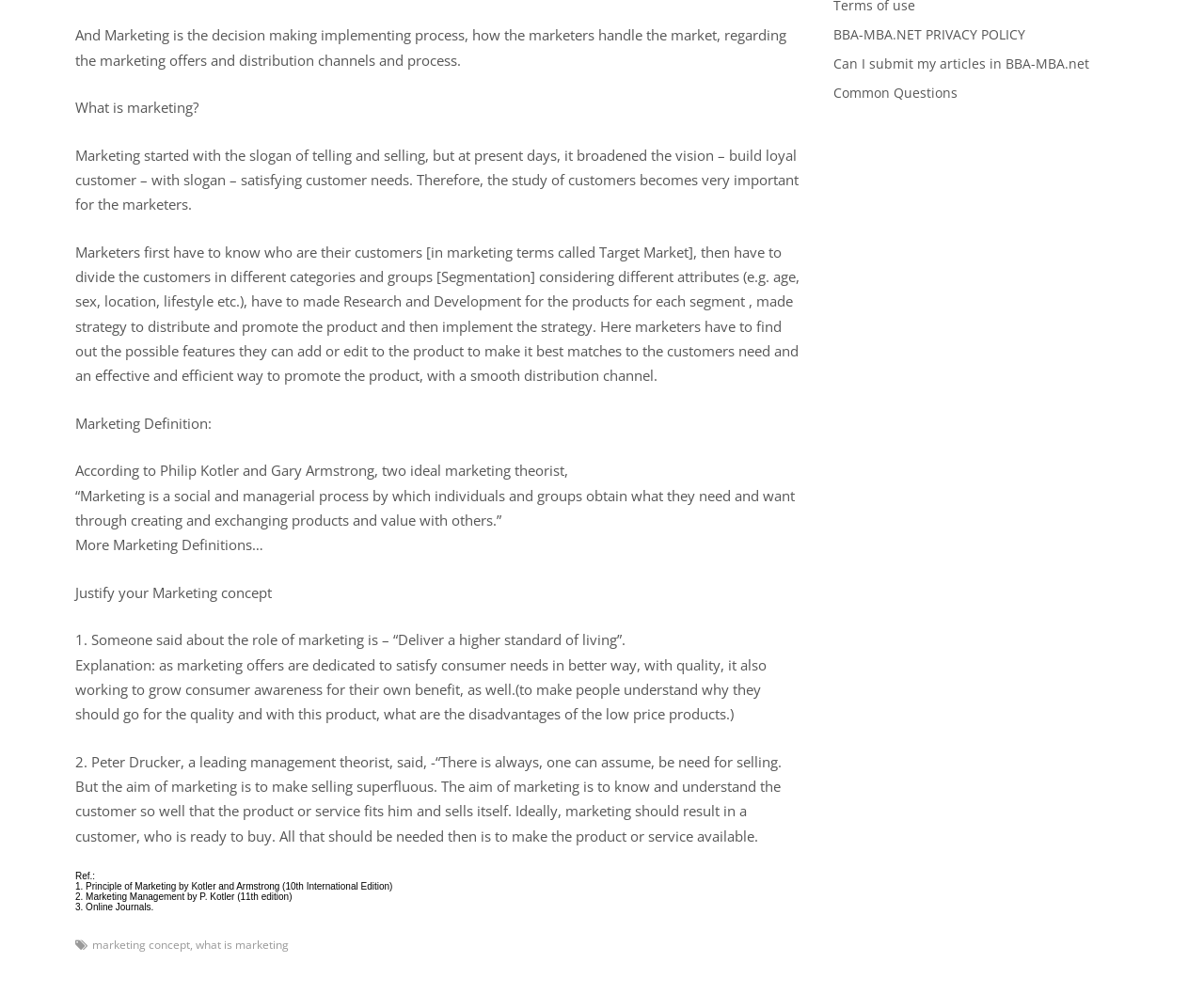From the screenshot, find the bounding box of the UI element matching this description: "copy to clipboard". Supply the bounding box coordinates in the form [left, top, right, bottom], each a float between 0 and 1.

None